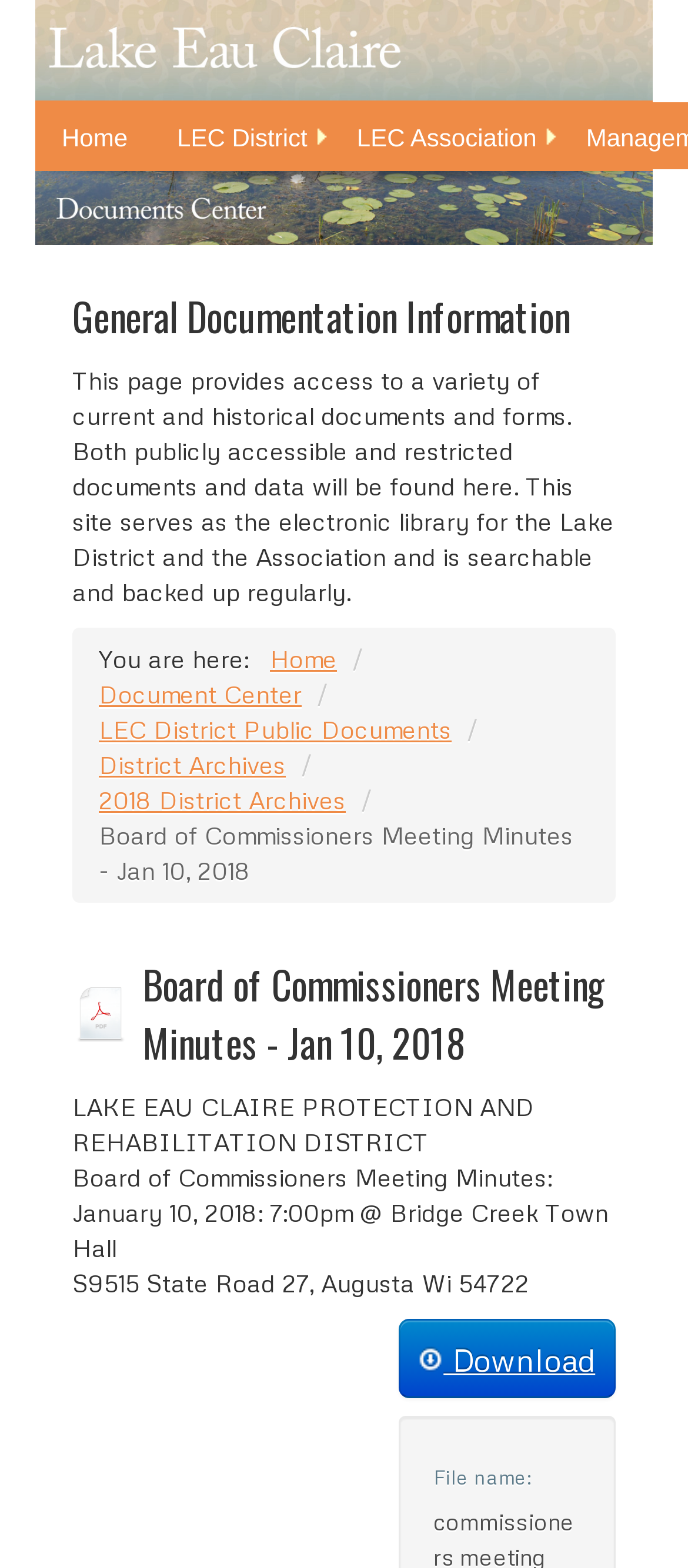Locate the bounding box coordinates of the area you need to click to fulfill this instruction: 'Download the meeting minutes'. The coordinates must be in the form of four float numbers ranging from 0 to 1: [left, top, right, bottom].

[0.579, 0.841, 0.895, 0.892]